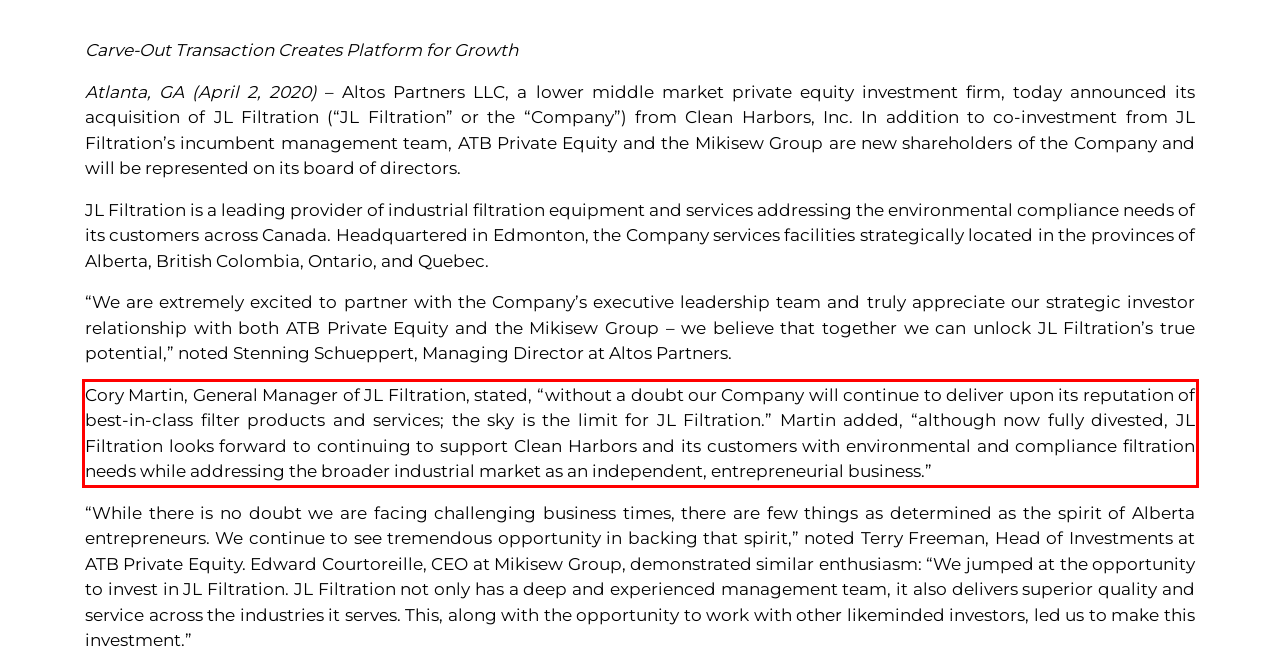Please examine the webpage screenshot and extract the text within the red bounding box using OCR.

Cory Martin, General Manager of JL Filtration, stated, “without a doubt our Company will continue to deliver upon its reputation of best-in-class filter products and services; the sky is the limit for JL Filtration.” Martin added, “although now fully divested, JL Filtration looks forward to continuing to support Clean Harbors and its customers with environmental and compliance filtration needs while addressing the broader industrial market as an independent, entrepreneurial business.”